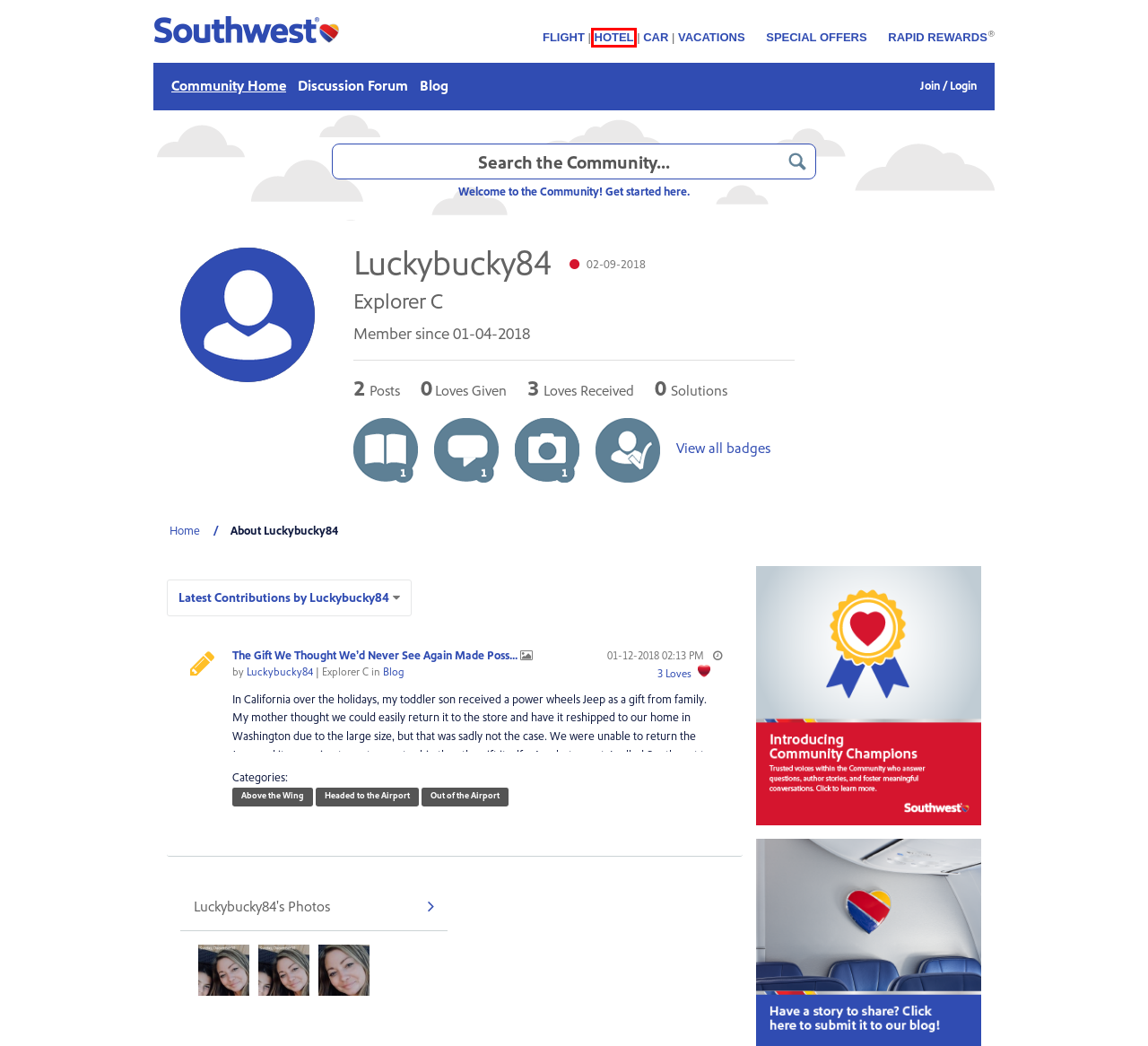A screenshot of a webpage is given, marked with a red bounding box around a UI element. Please select the most appropriate webpage description that fits the new page after clicking the highlighted element. Here are the candidates:
A. Help Center
B. Sign In/Join - The Southwest Airlines Community
C. Email Signup | Southwest Airlines
D. Southwest Airlines
E. Blog | The Southwest Airlines Community
F. We need your consent
G. Community User Guidelines - The Southwest Airlines Community
H. Welcome to the Southwest Airlines Community! - The Southwest Airlines Community

F